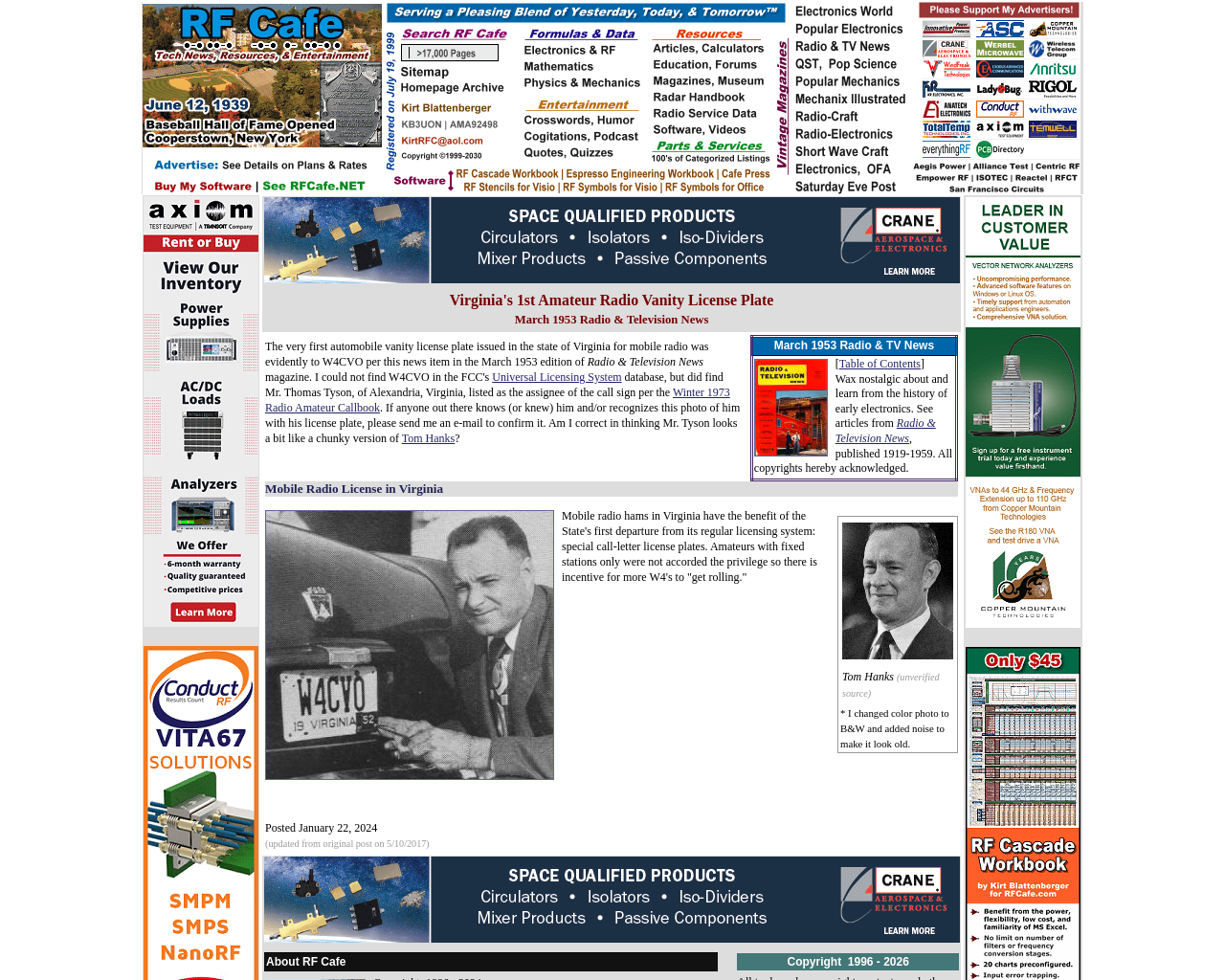Who does Mr. Tyson resemble?
Kindly offer a detailed explanation using the data available in the image.

The answer can be found in the text 'Am I correct in thinking Mr. Tyson looks a bit like a chunky version of Tom Hanks?'